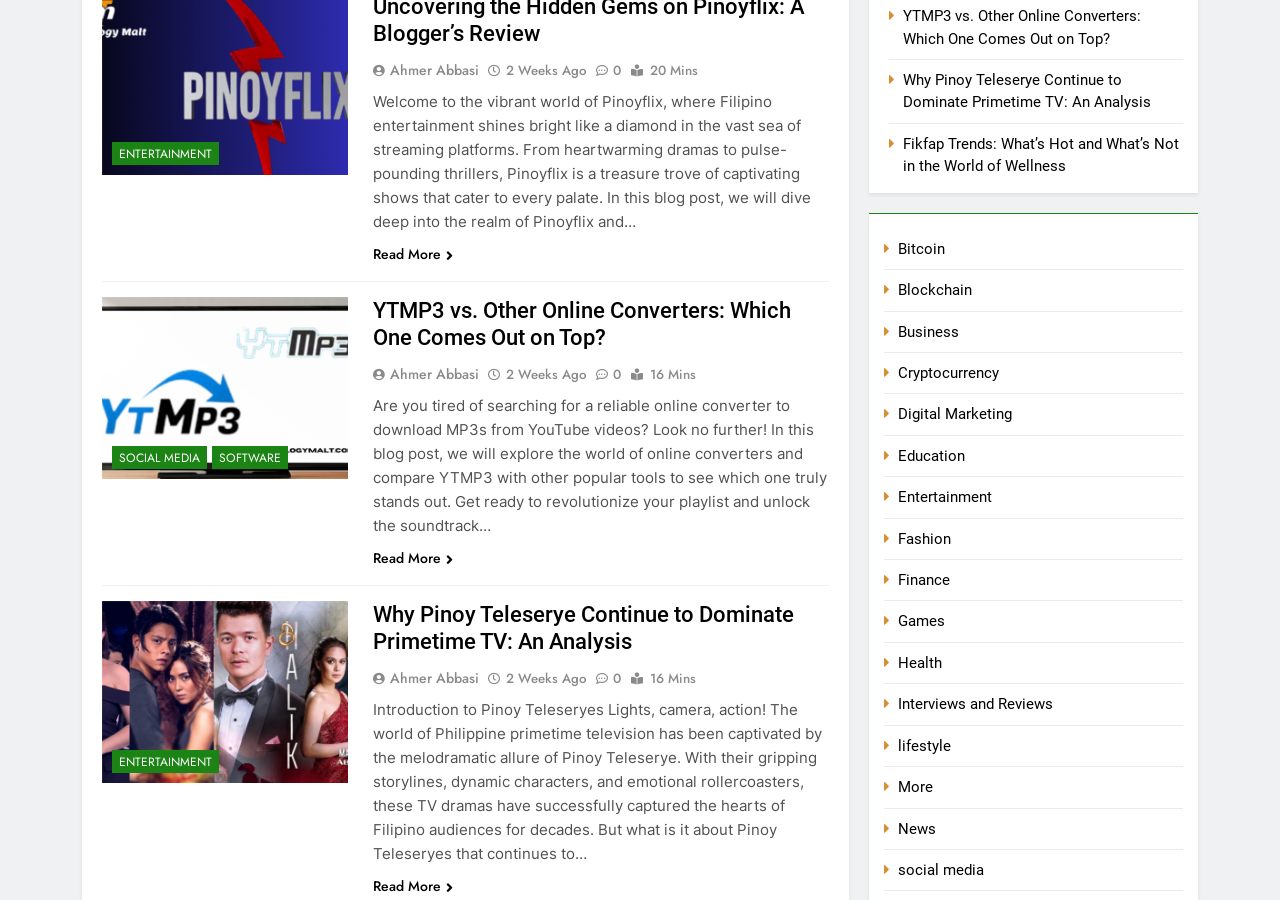Please specify the bounding box coordinates of the element that should be clicked to execute the given instruction: 'Learn about Why Pinoy Teleserye Continue to Dominate Primetime TV'. Ensure the coordinates are four float numbers between 0 and 1, expressed as [left, top, right, bottom].

[0.291, 0.669, 0.62, 0.727]